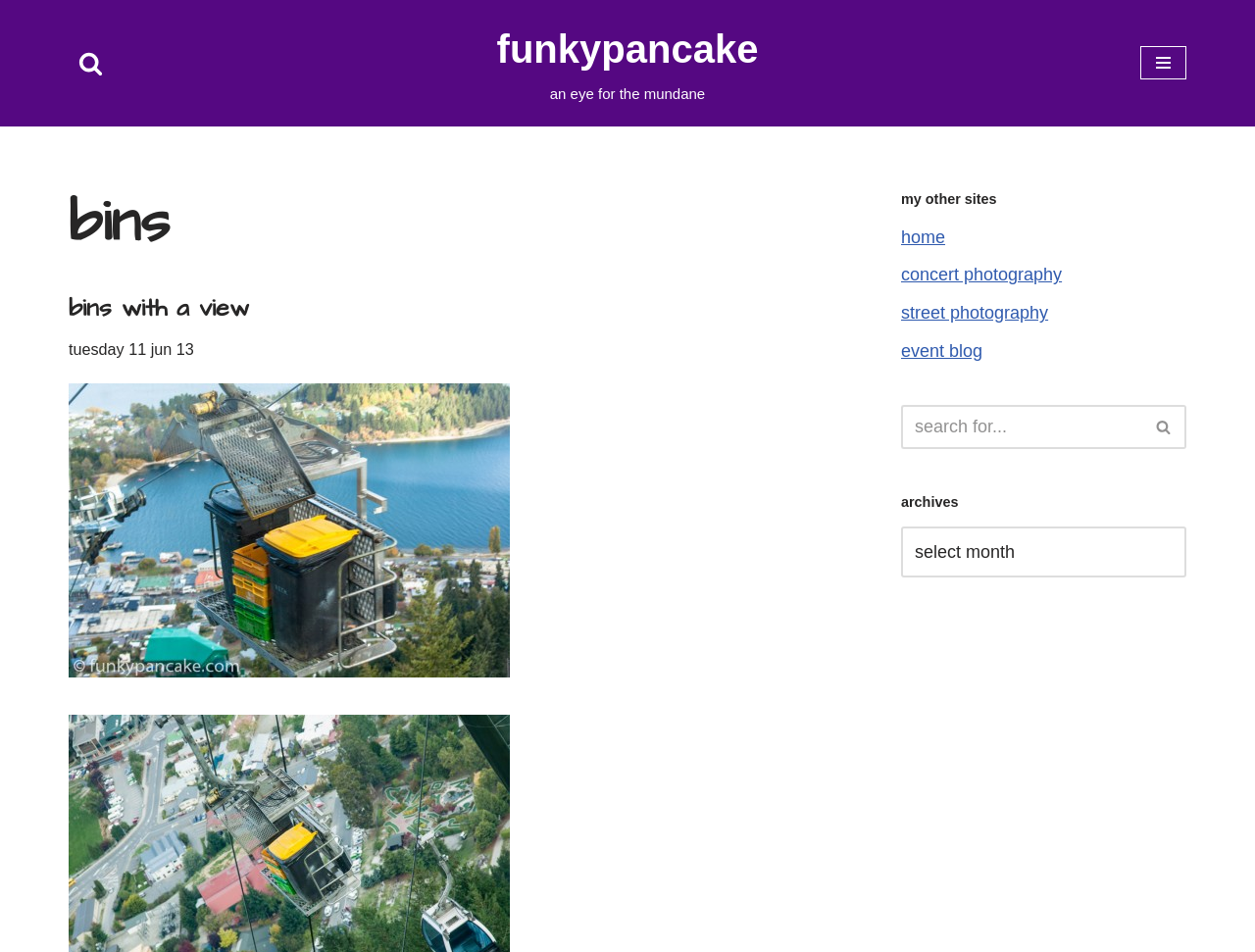Provide a one-word or short-phrase response to the question:
What is the category of the post 'bins with a view'?

bins